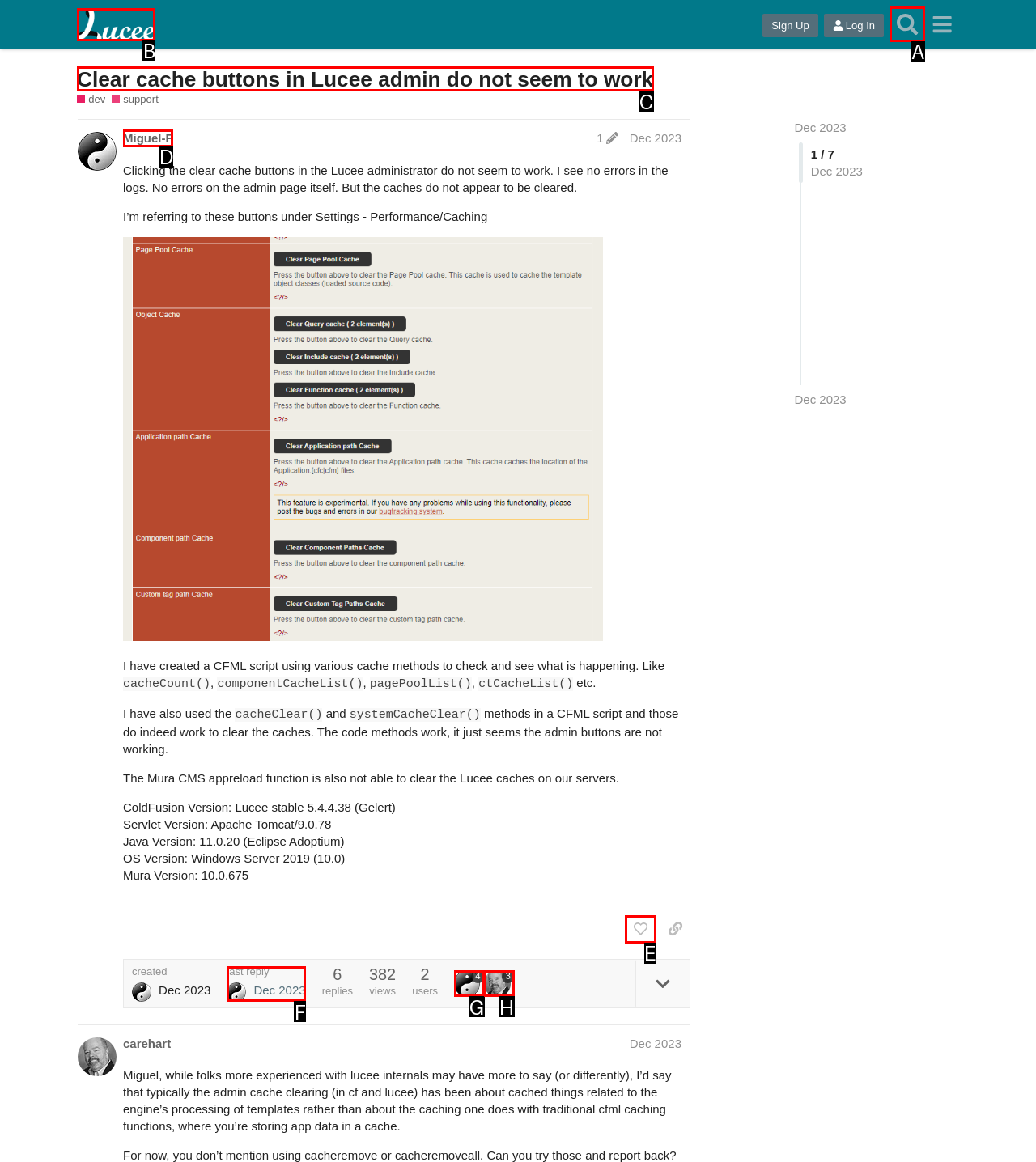From the description: last reply Dec 2023, identify the option that best matches and reply with the letter of that option directly.

F